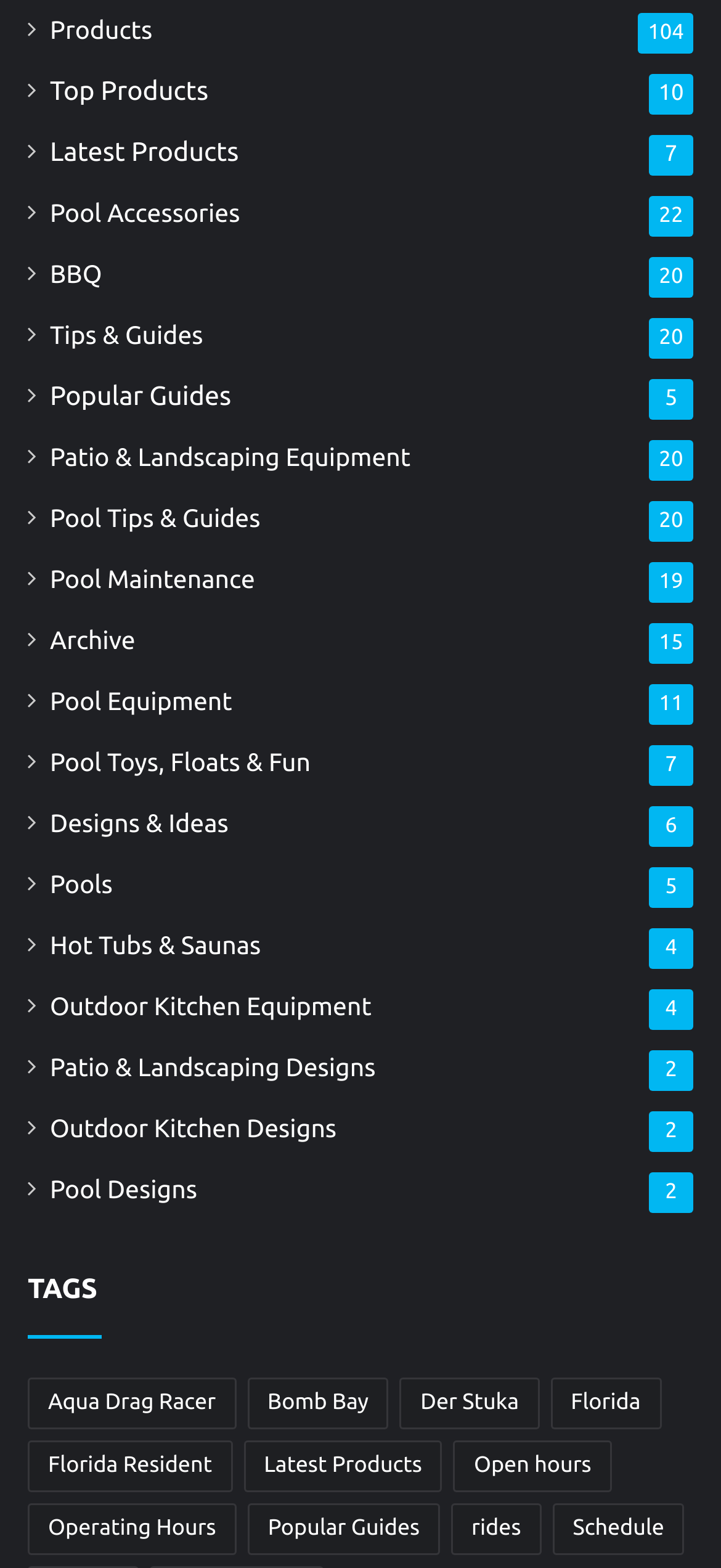Please find the bounding box coordinates of the clickable region needed to complete the following instruction: "Browse Patio & Landscaping Equipment". The bounding box coordinates must consist of four float numbers between 0 and 1, i.e., [left, top, right, bottom].

[0.069, 0.28, 0.57, 0.305]